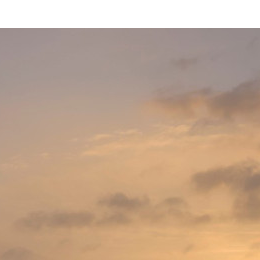Give a one-word or phrase response to the following question: What colors dominate the sky in the image?

Pastel oranges, yellows, and blues